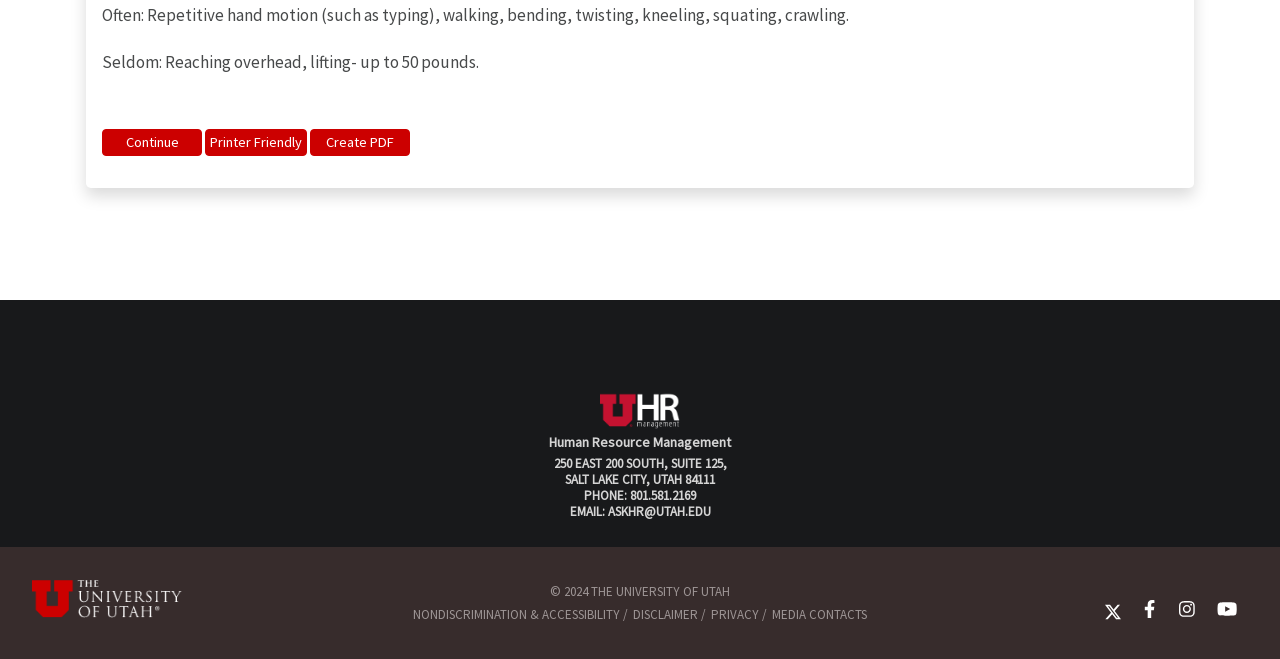Please locate the bounding box coordinates of the element that should be clicked to achieve the given instruction: "Create a PDF".

[0.242, 0.195, 0.32, 0.237]